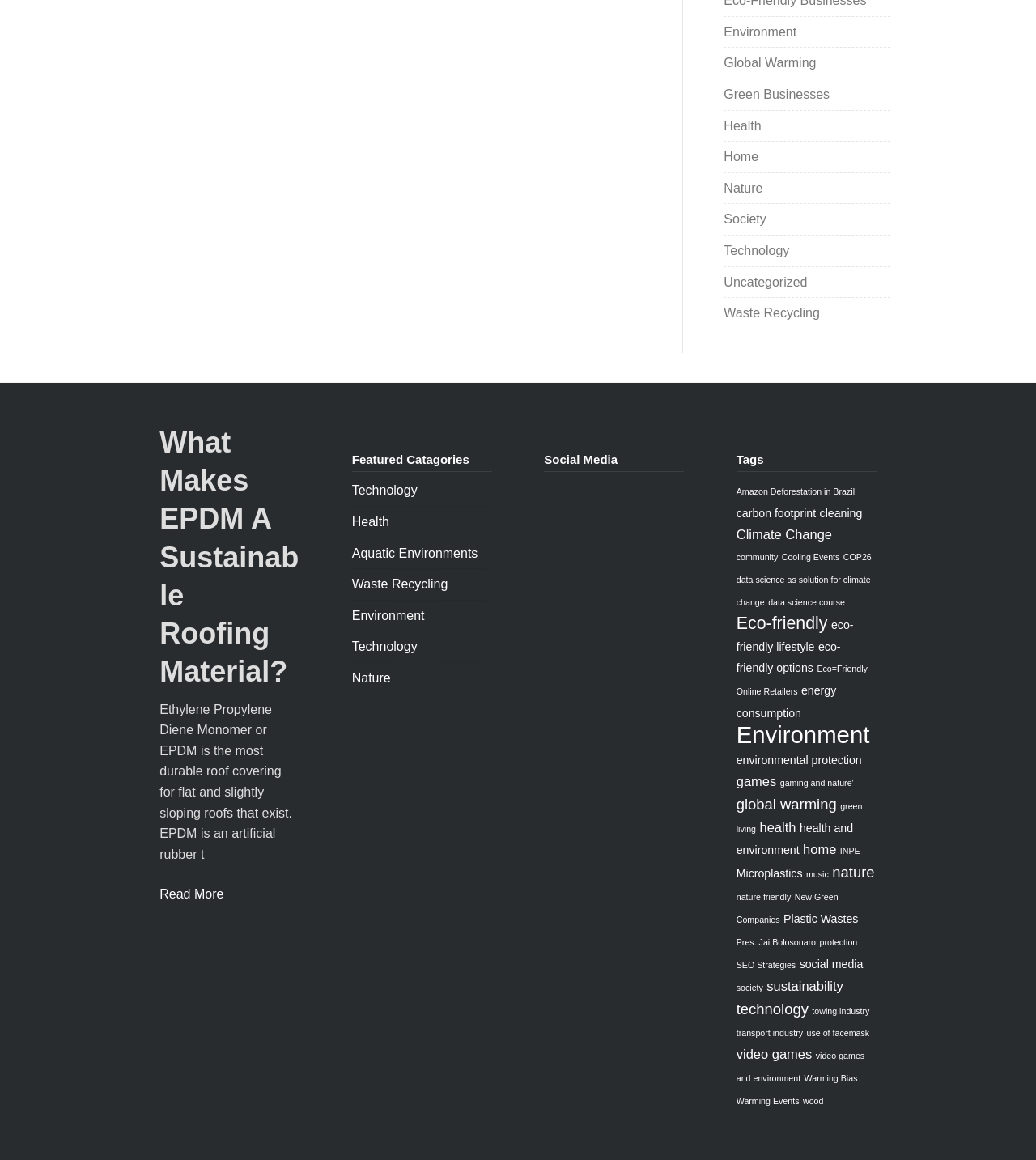What is the title of the article on the webpage?
Provide a comprehensive and detailed answer to the question.

The title of the article on the webpage is 'What Makes EPDM A Sustainable Roofing Material?' which is indicated by the heading element.